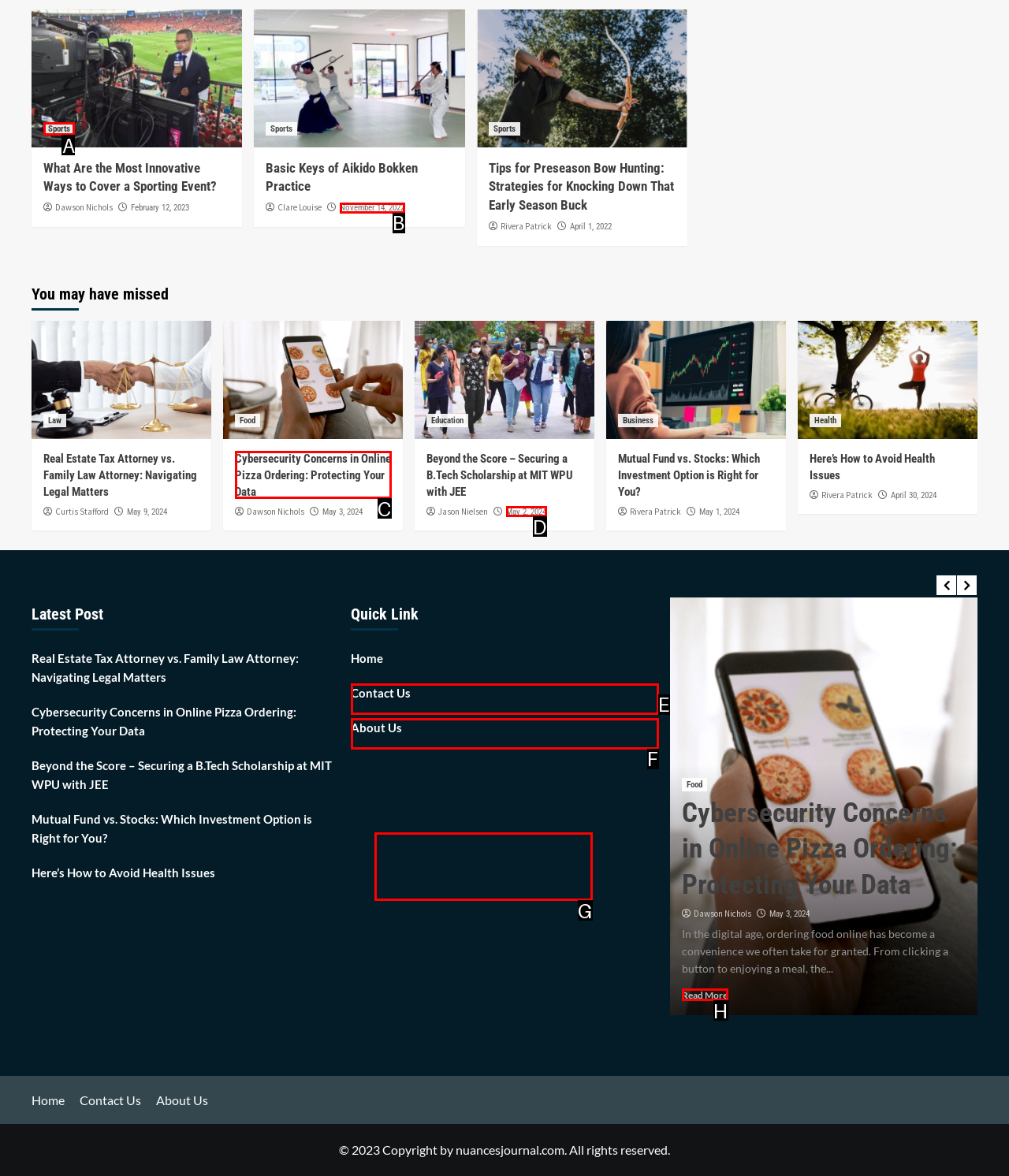From the options shown in the screenshot, tell me which lettered element I need to click to complete the task: Click on the 'Sports' link.

A